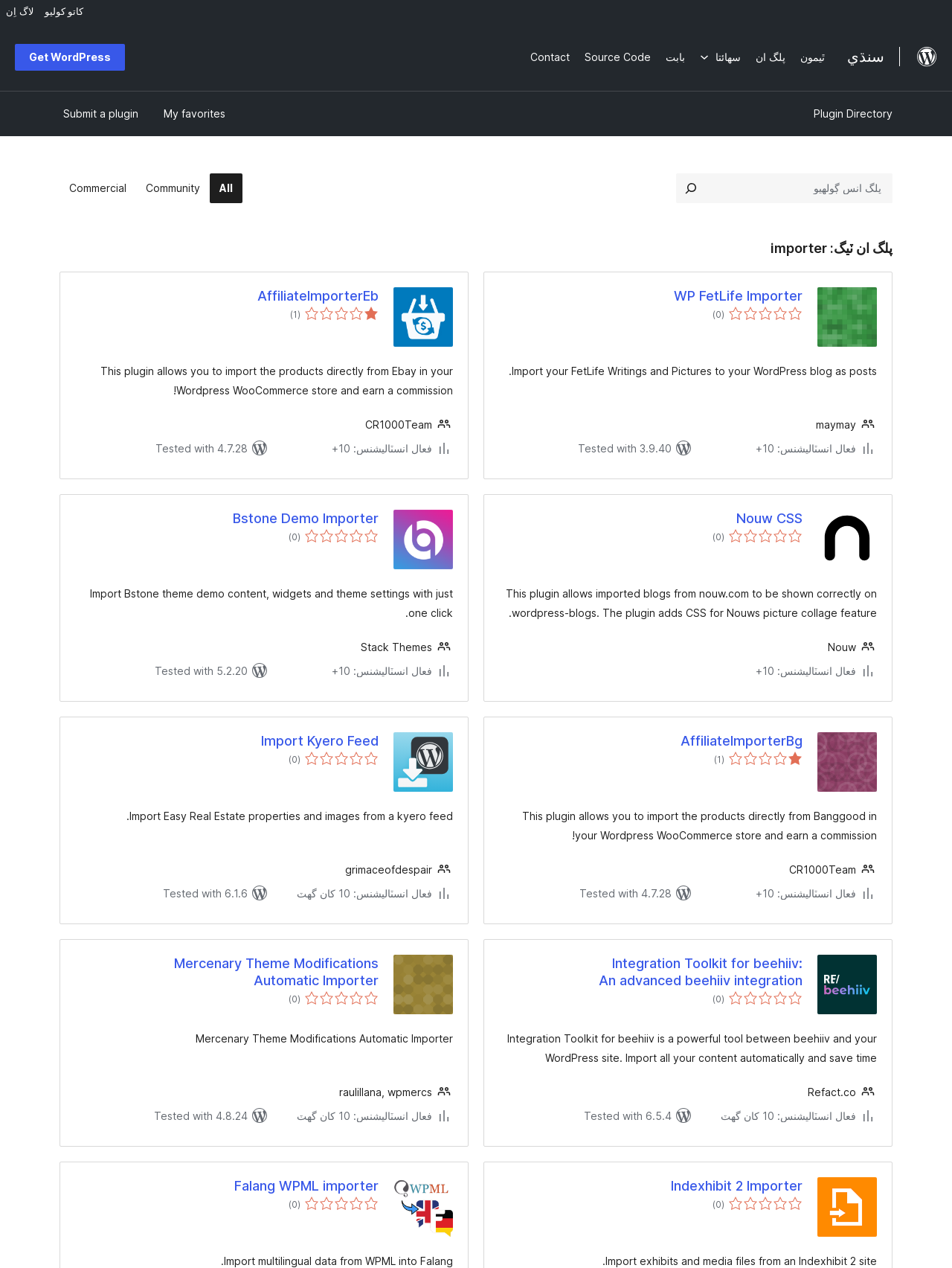Respond to the following question with a brief word or phrase:
How many stars does the 'WP FetLife Importer' plugin have?

0 out of 5 stars